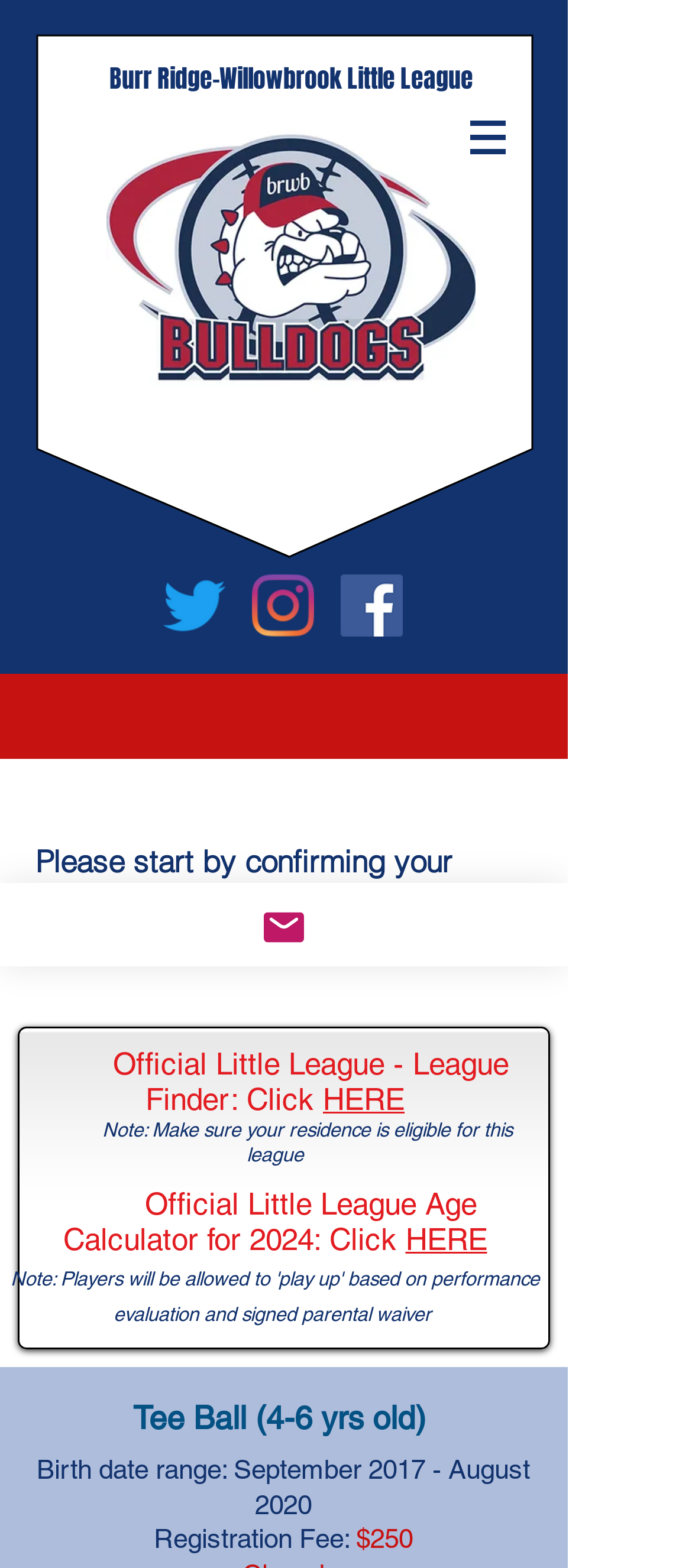Use a single word or phrase to answer the question:
What is the registration fee for Tee Ball?

$250